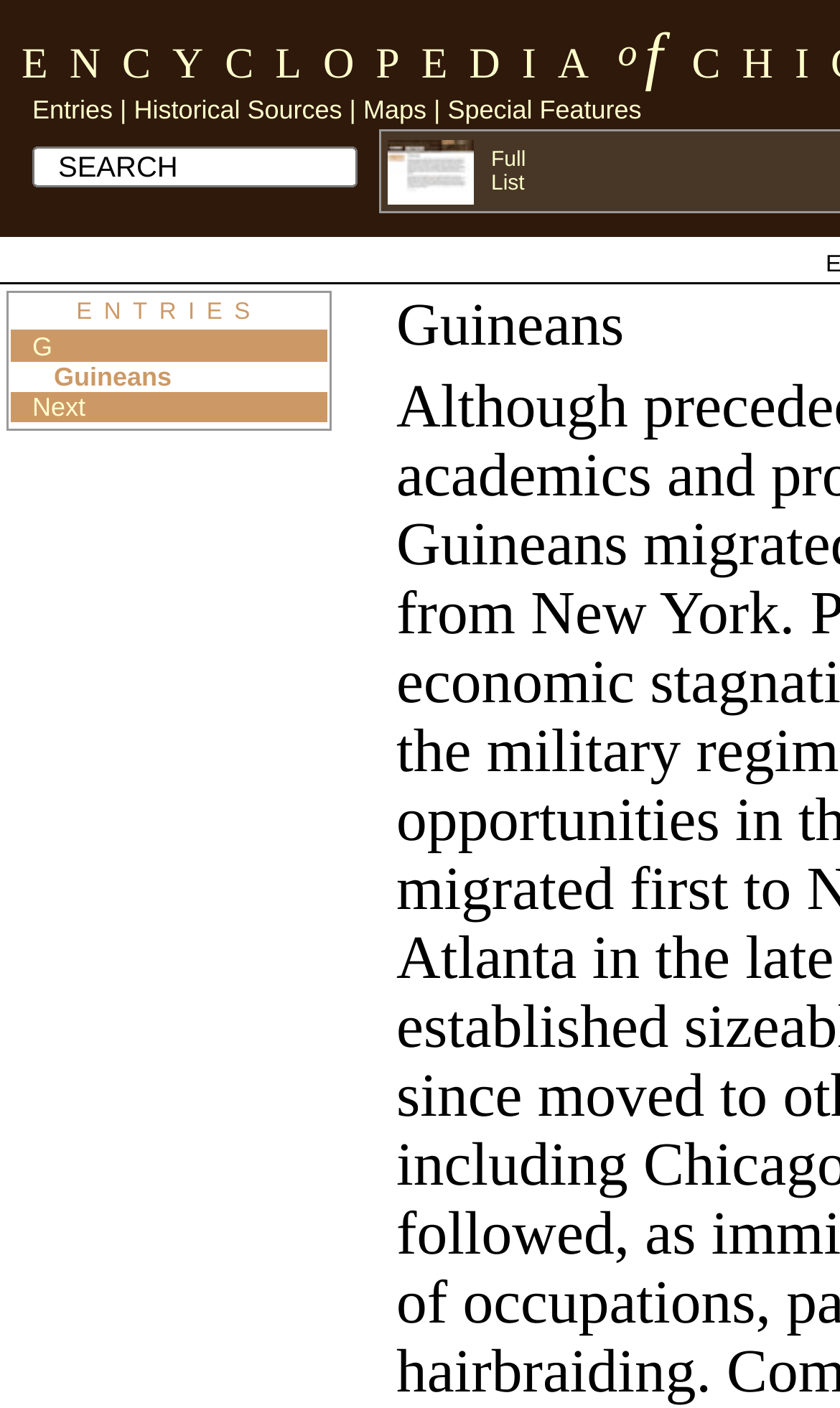Please give a succinct answer using a single word or phrase:
What is the last link on the bottom left?

Next